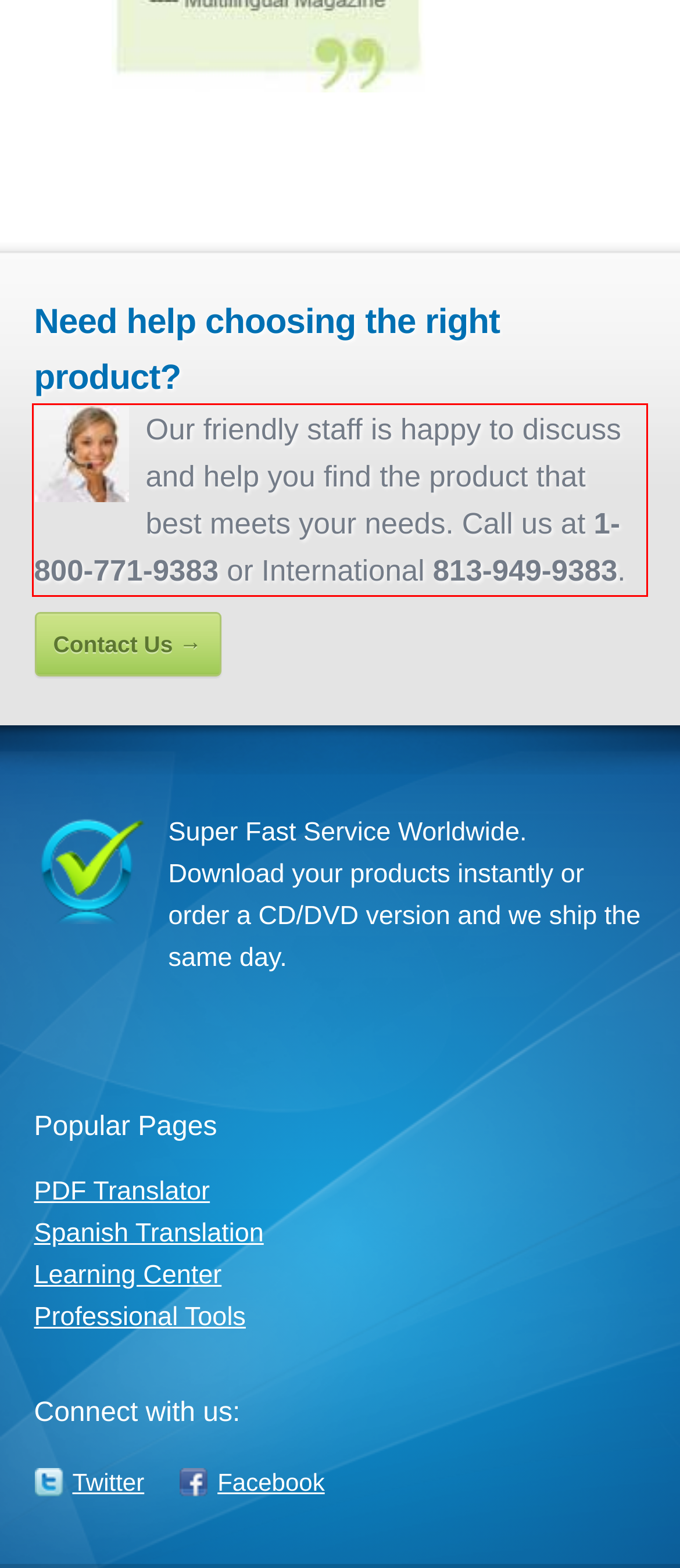View the screenshot of the webpage and identify the UI element surrounded by a red bounding box. Extract the text contained within this red bounding box.

Our friendly staff is happy to discuss and help you find the product that best meets your needs. Call us at 1-800-771-9383 or International 813-949-9383.